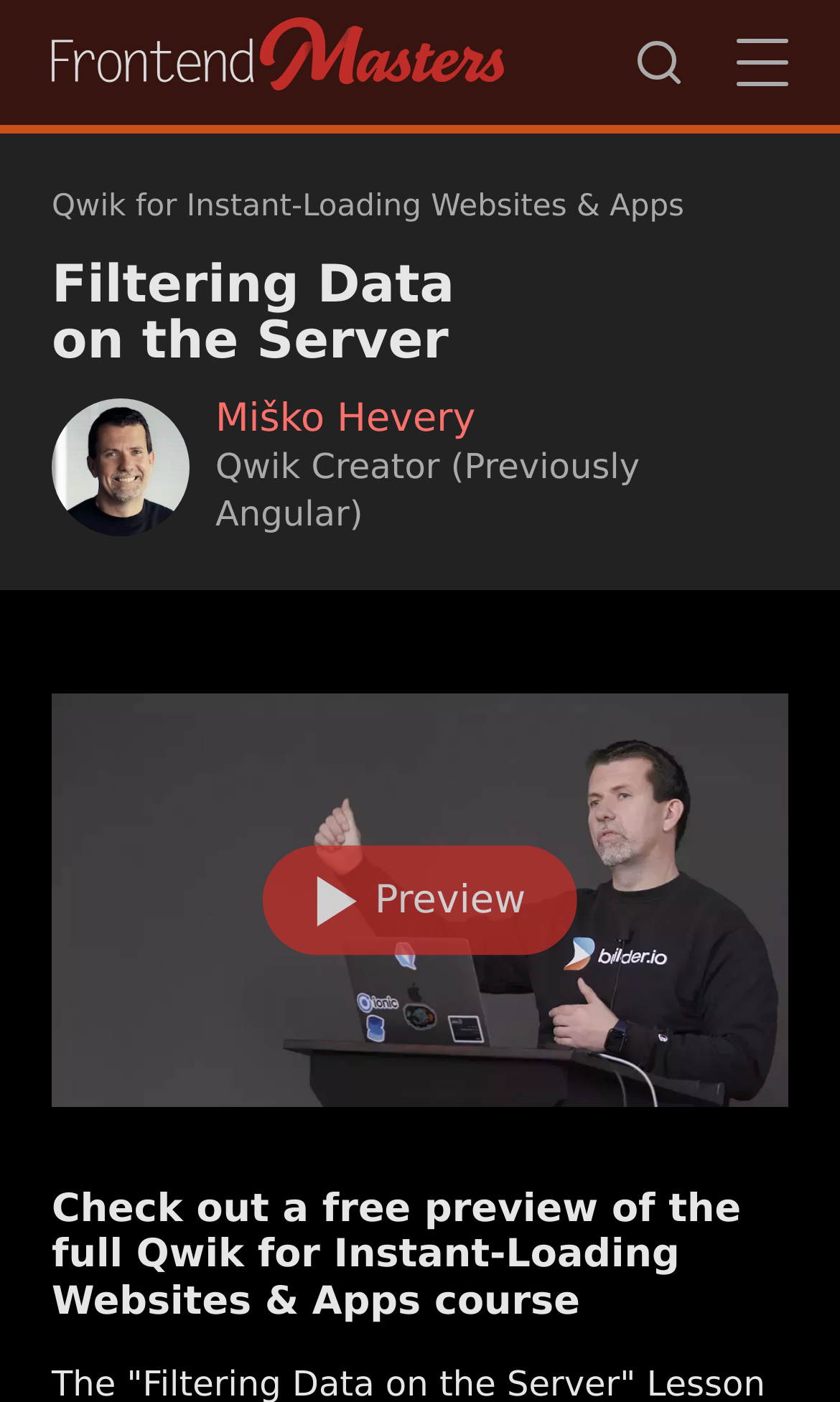How many links are there in the top section of the webpage?
Look at the webpage screenshot and answer the question with a detailed explanation.

I analyzed the bounding box coordinates and found three links in the top section of the webpage: 'FrontendMasters', 'Search', and 'Close'.